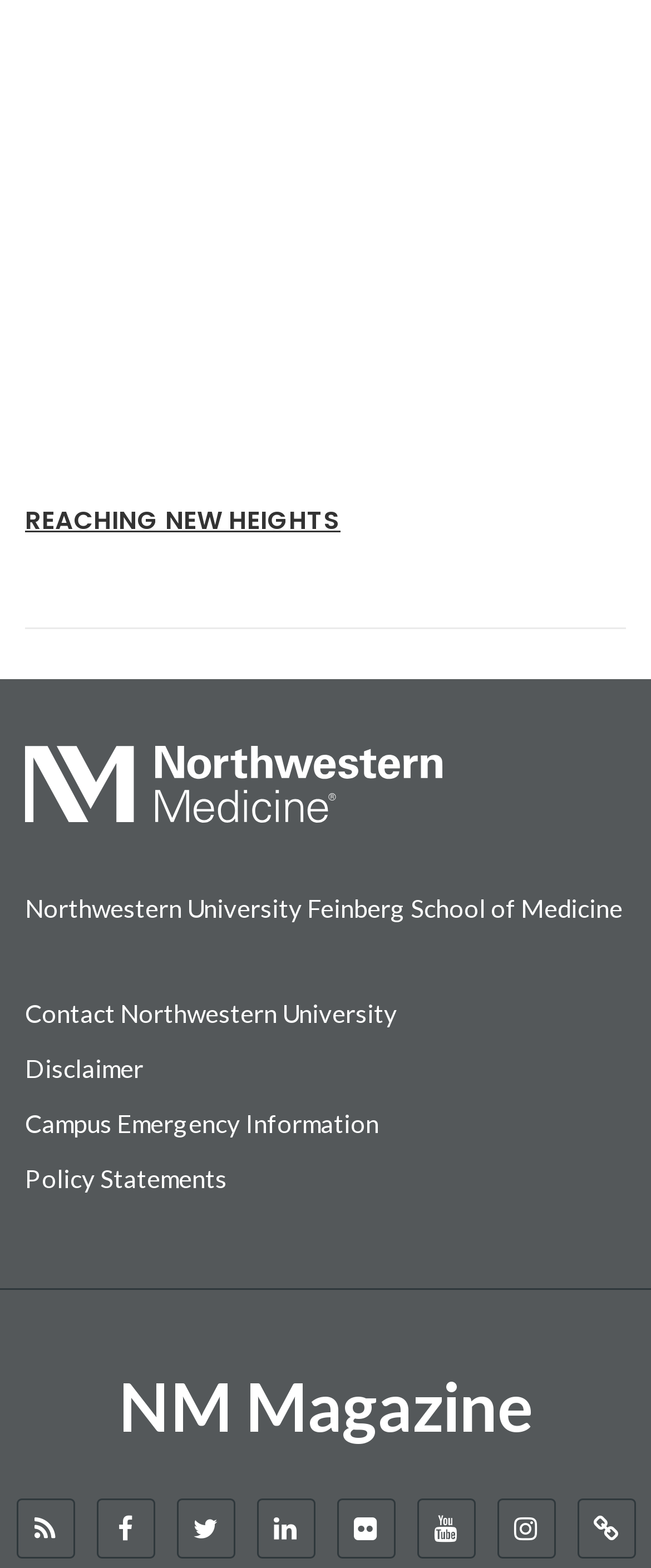How many links are there in the top section?
Kindly answer the question with as much detail as you can.

I counted the number of links in the top section of the webpage, including 'REACHING NEW HEIGHTS', 'Northwestern Medicine Logo', 'Northwestern University Feinberg School of Medicine', 'Contact Northwestern University', and 'Disclaimer'.